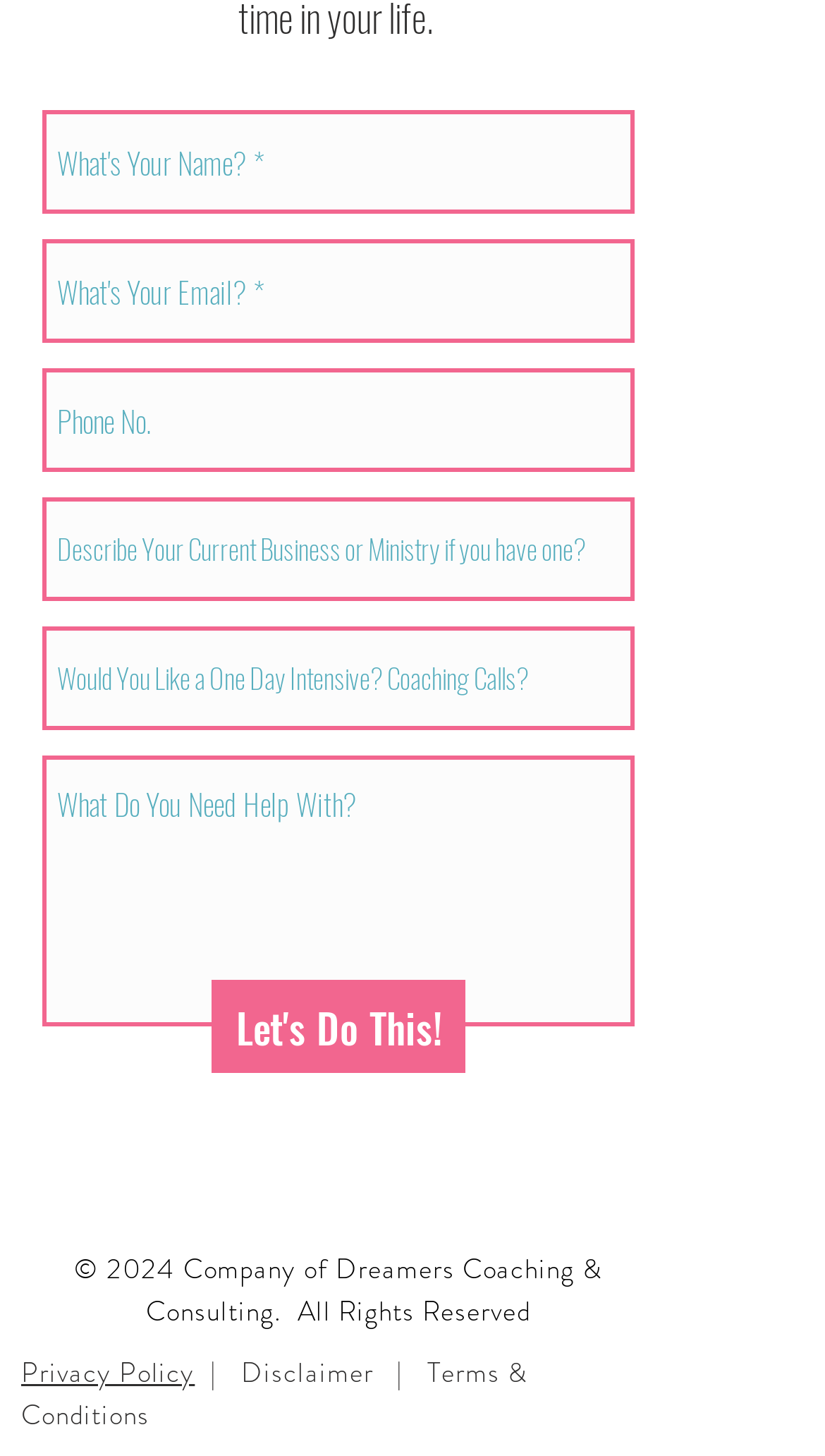What is the copyright year mentioned on the webpage?
Answer the question with a single word or phrase derived from the image.

2024